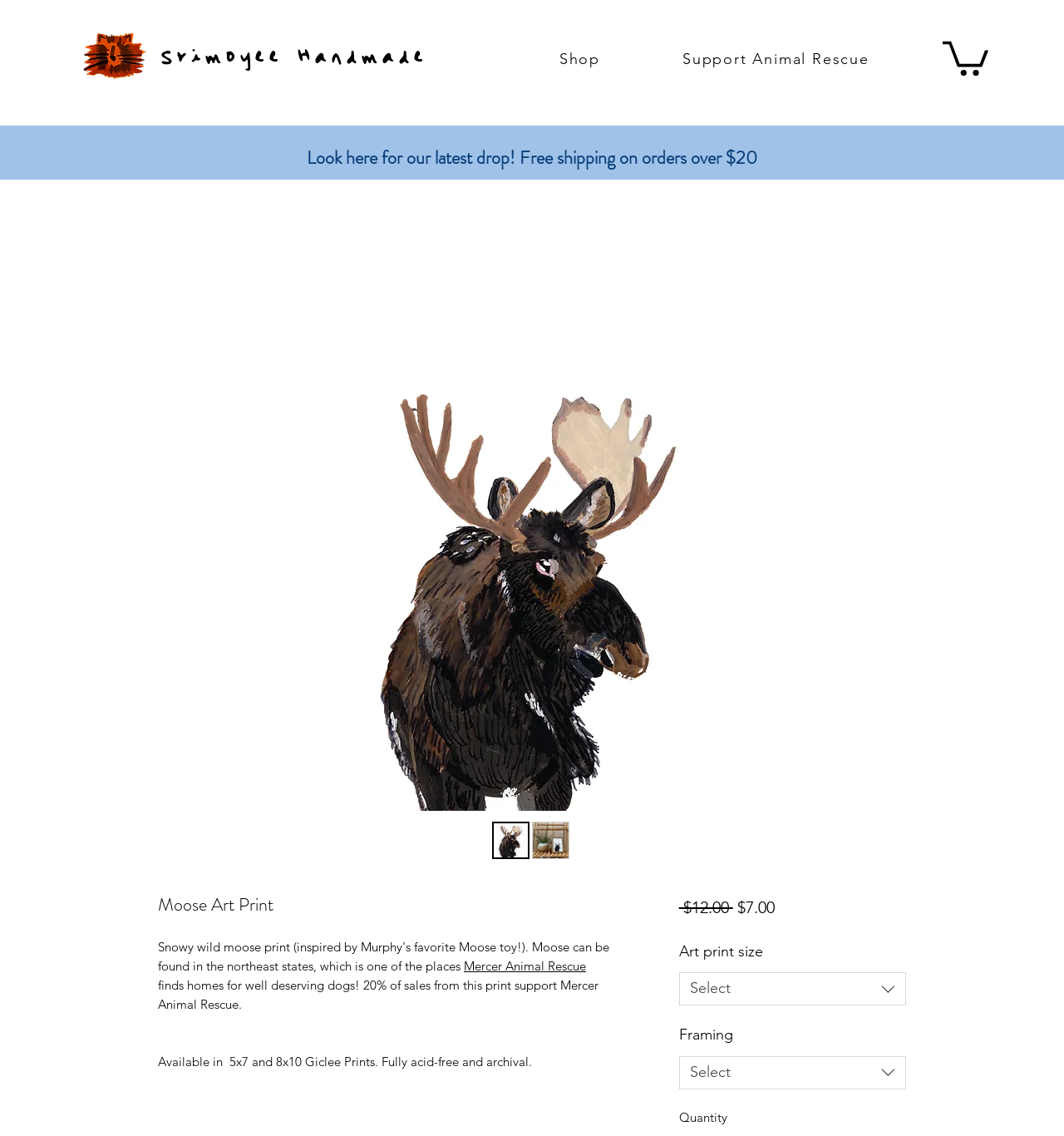Answer the question in one word or a short phrase:
What is the sale price of the art print?

$7.00